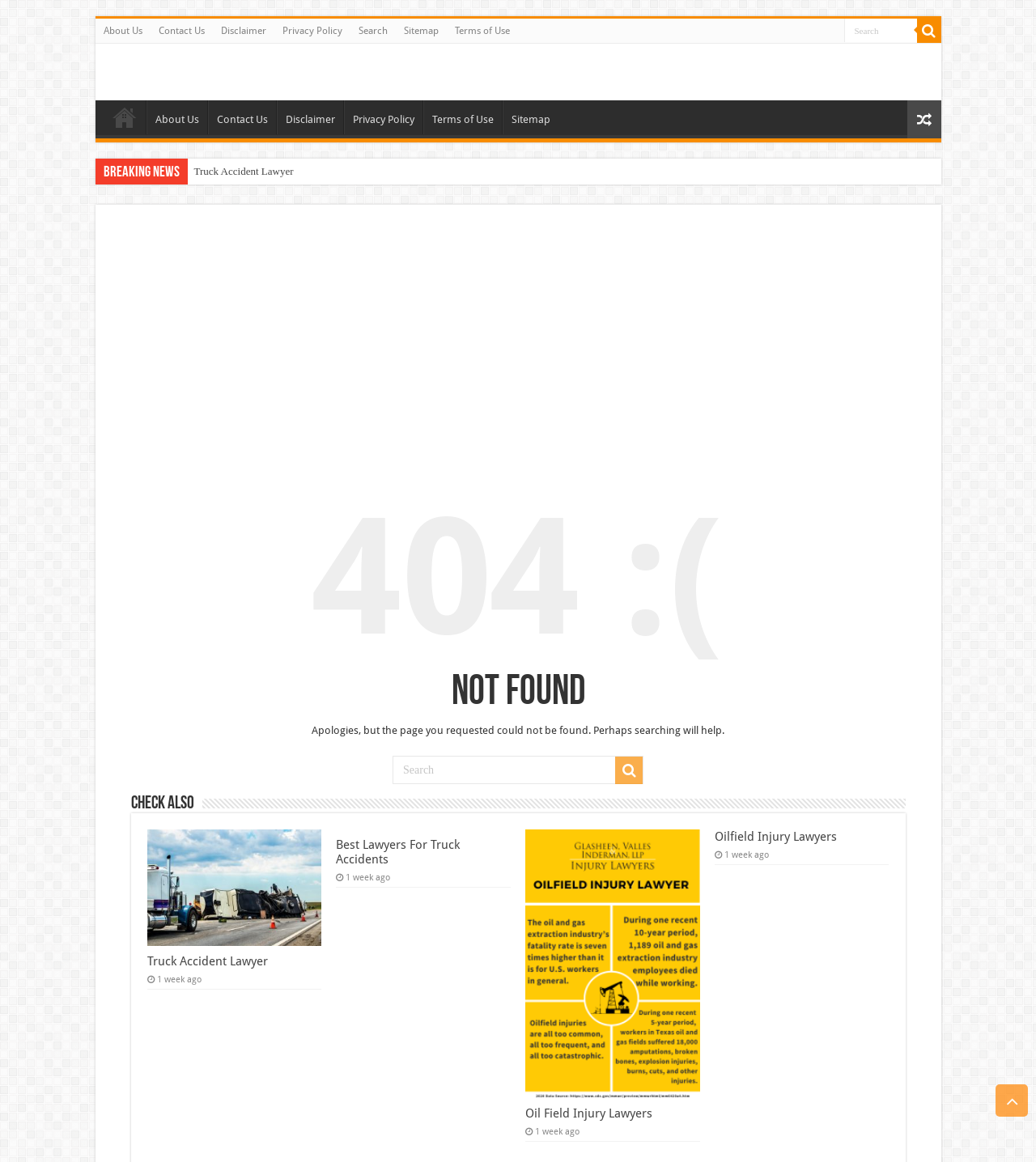Determine the bounding box coordinates of the clickable area required to perform the following instruction: "Go to the 'Home' page". The coordinates should be represented as four float numbers between 0 and 1: [left, top, right, bottom].

[0.1, 0.086, 0.14, 0.116]